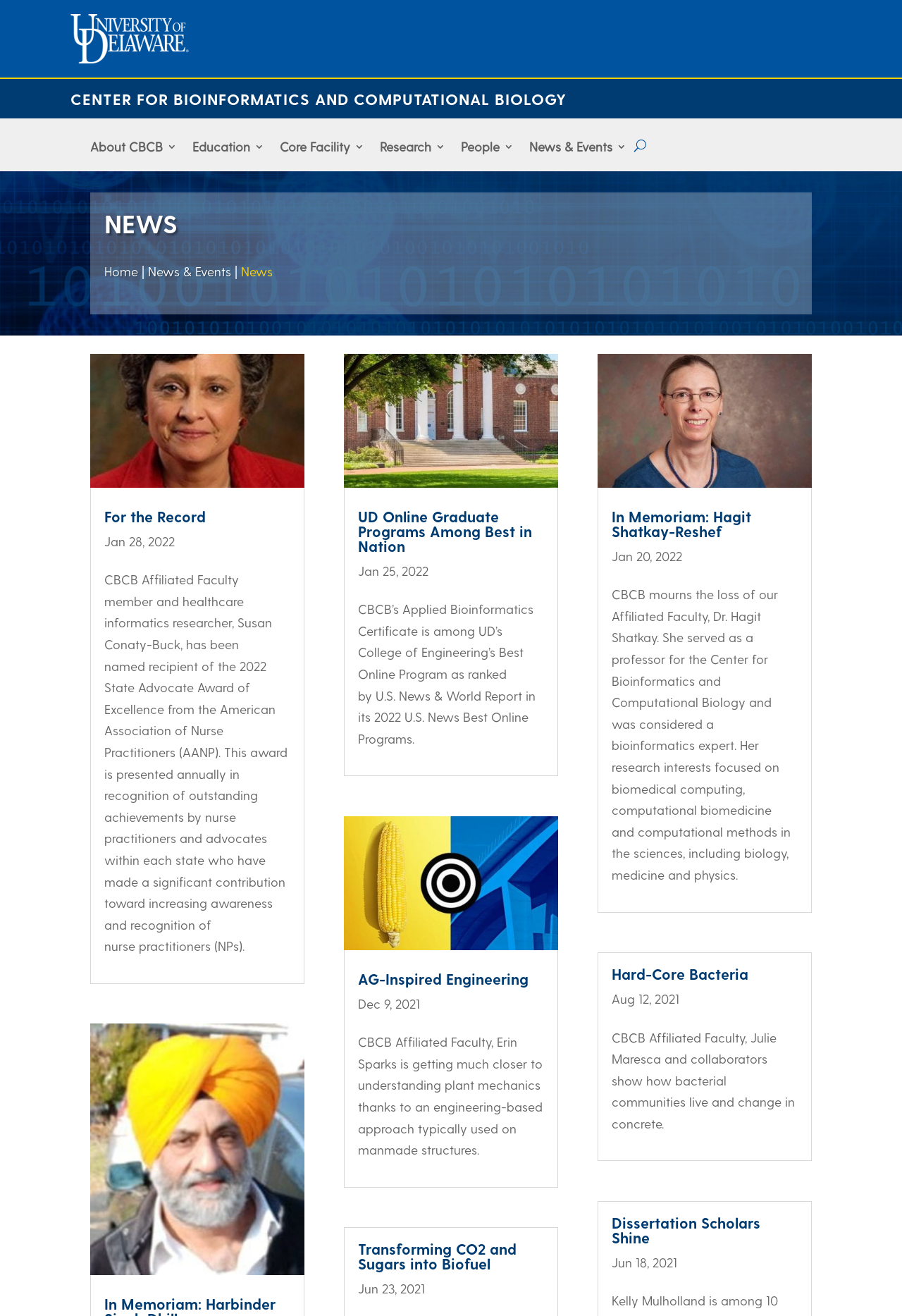Find the bounding box coordinates for the area you need to click to carry out the instruction: "Read the 'For the Record' article". The coordinates should be four float numbers between 0 and 1, indicated as [left, top, right, bottom].

[0.1, 0.269, 0.337, 0.748]